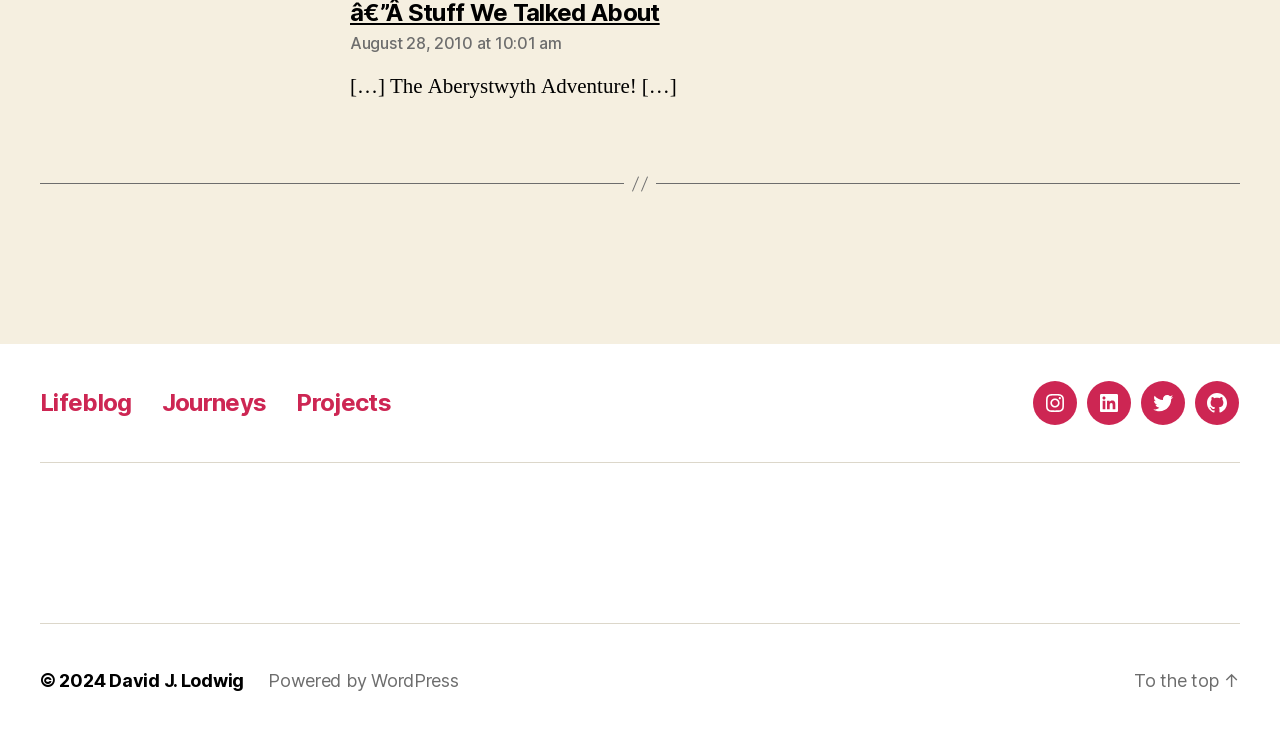Based on the provided description, "Twitter", find the bounding box of the corresponding UI element in the screenshot.

[0.891, 0.517, 0.926, 0.577]